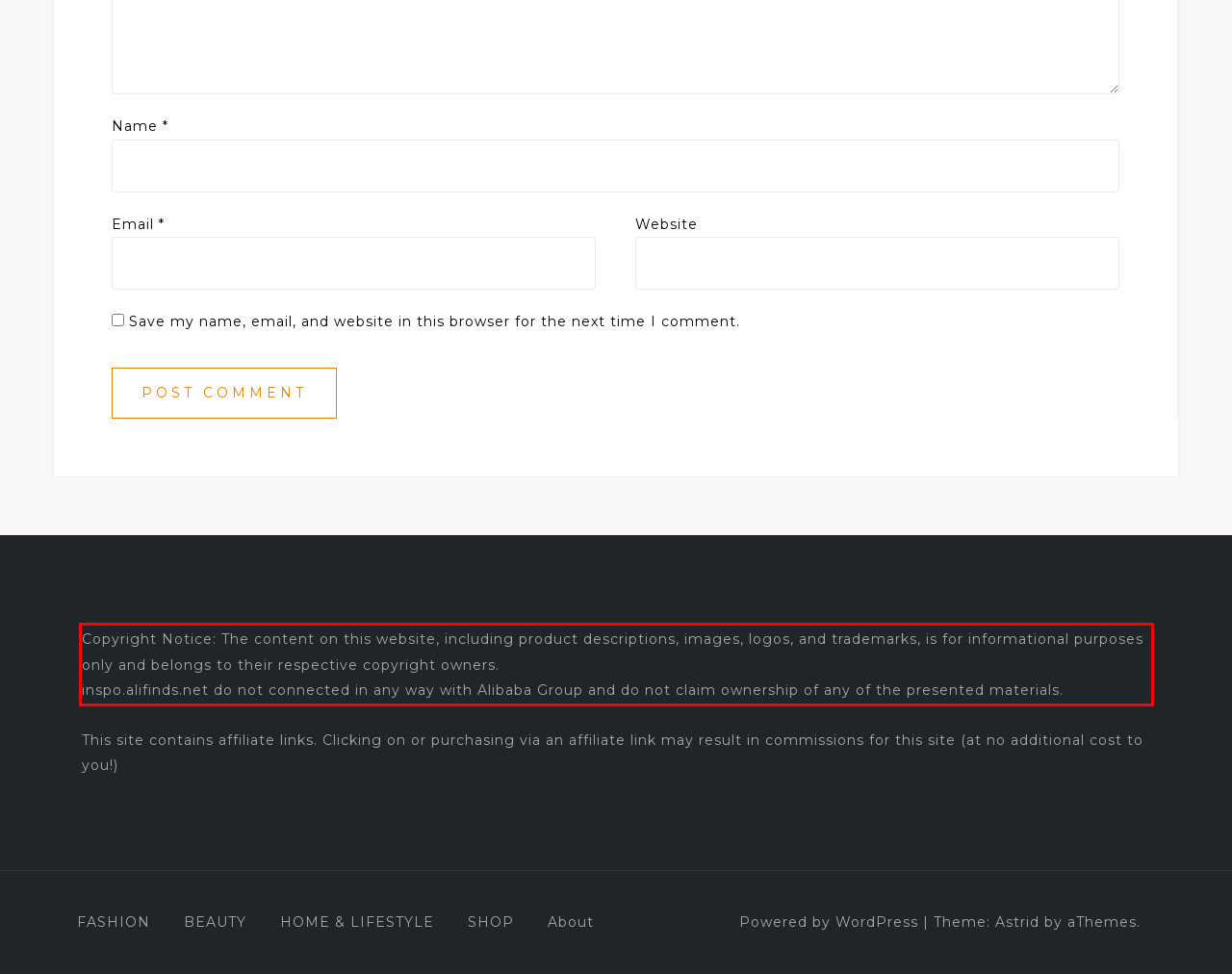You are presented with a webpage screenshot featuring a red bounding box. Perform OCR on the text inside the red bounding box and extract the content.

Copyright Notice: The content on this website, including product descriptions, images, logos, and trademarks, is for informational purposes only and belongs to their respective copyright owners. inspo.alifinds.net do not connected in any way with Alibaba Group and do not claim ownership of any of the presented materials.